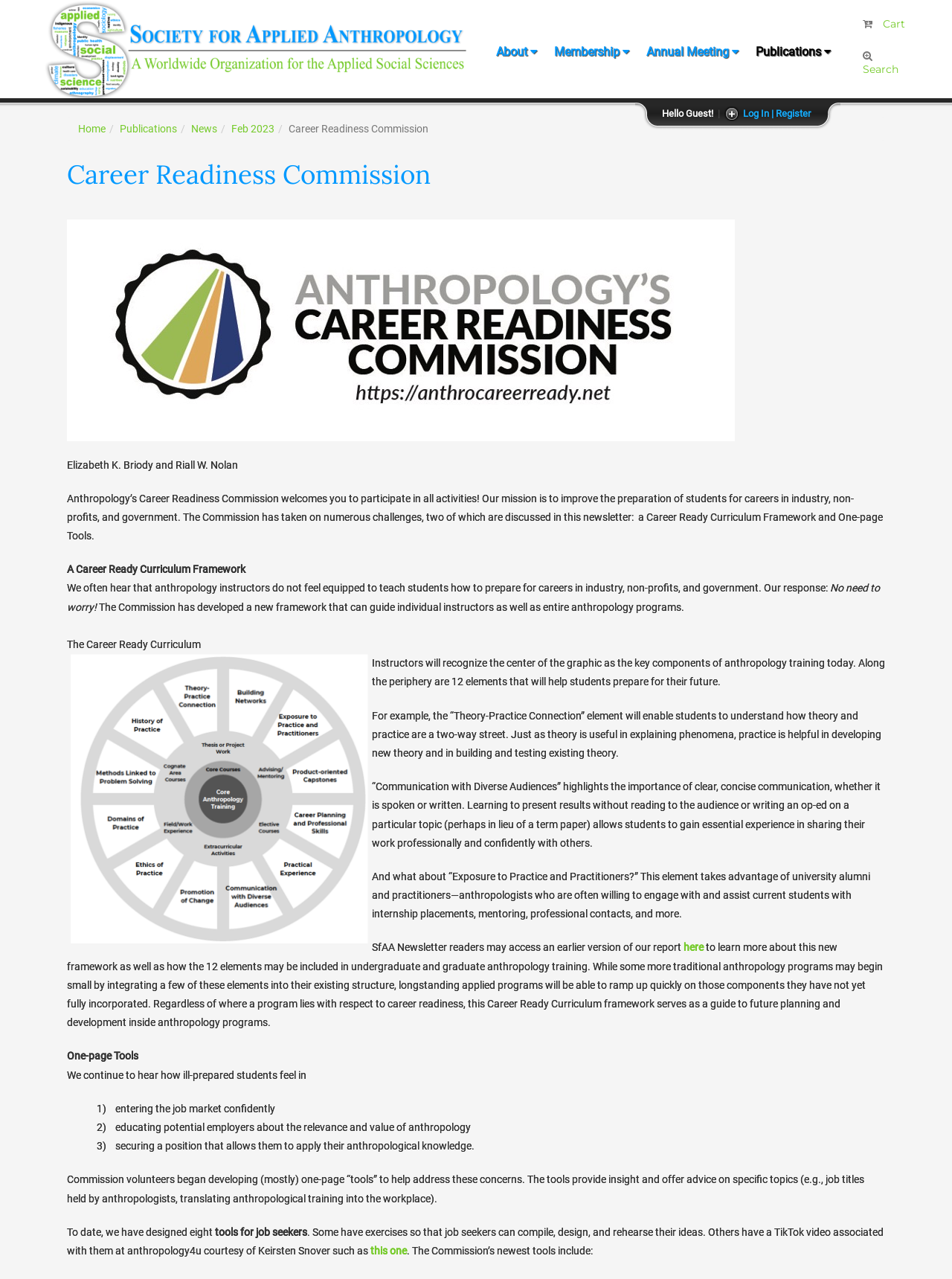Using the provided element description: "Log In | Register", determine the bounding box coordinates of the corresponding UI element in the screenshot.

[0.761, 0.083, 0.839, 0.095]